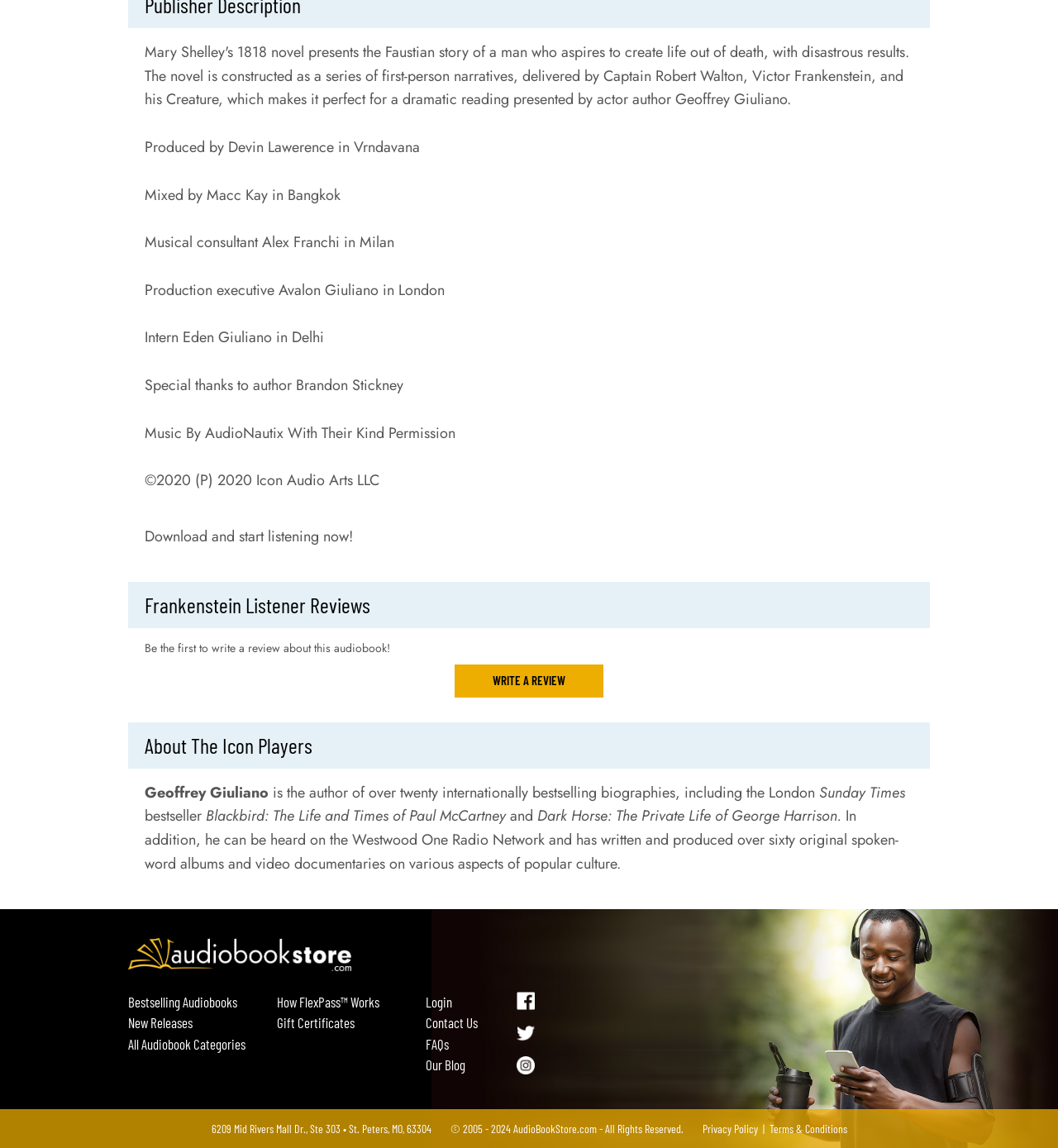Using the description: "FAQs", determine the UI element's bounding box coordinates. Ensure the coordinates are in the format of four float numbers between 0 and 1, i.e., [left, top, right, bottom].

[0.402, 0.901, 0.465, 0.919]